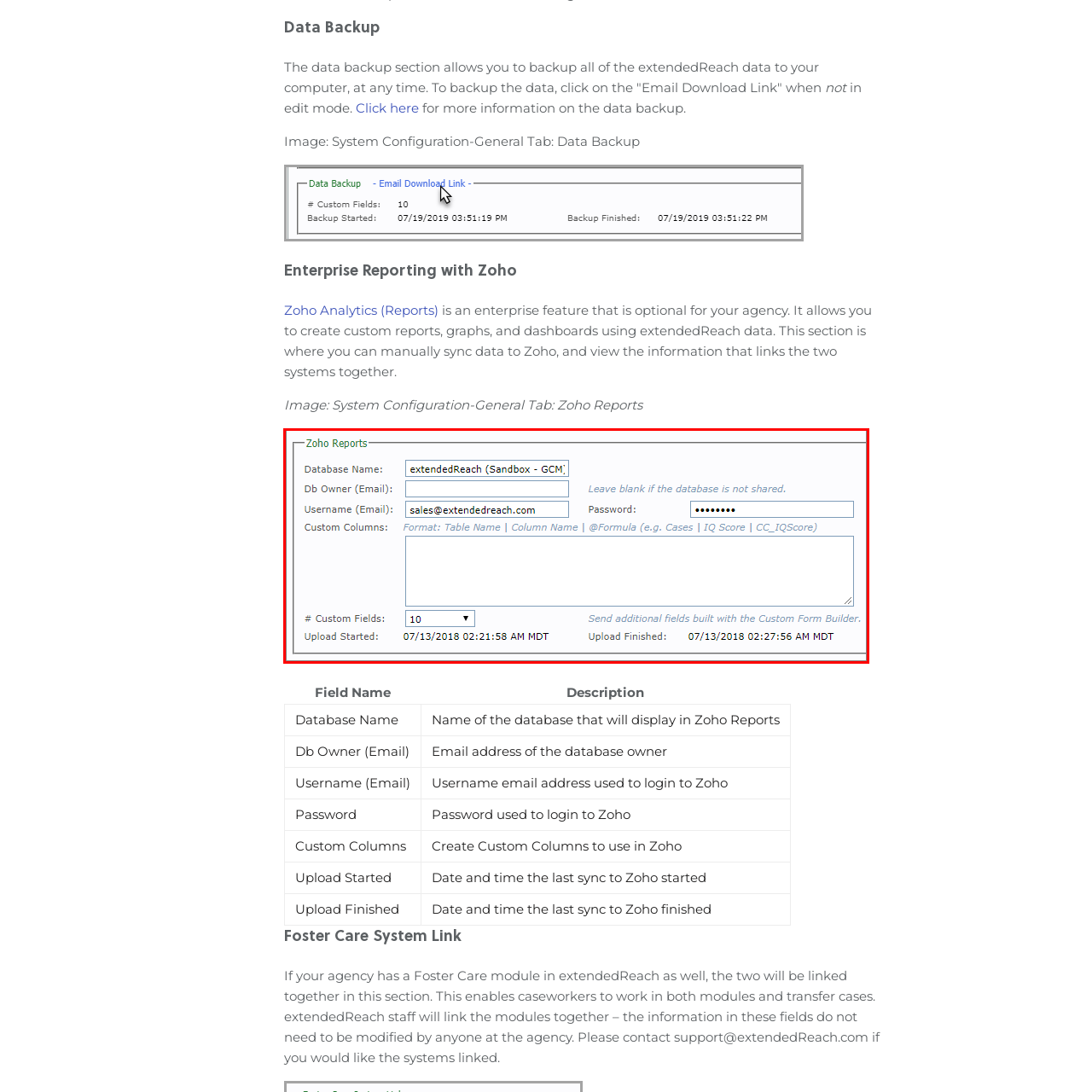What is the email address shown in the Username field?
Focus on the image highlighted by the red bounding box and deliver a thorough explanation based on what you see.

The question asks for the email address shown in the Username field. Upon examining the configuration screen, I found that the Username field shows 'sales@extendedreach.com', which is the email address associated with the username.